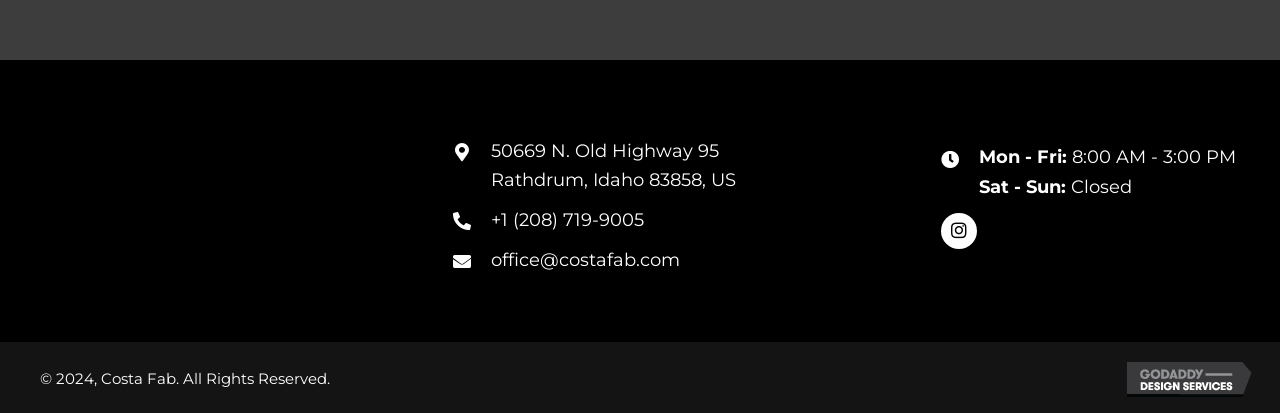What is the company name?
Could you answer the question in a detailed manner, providing as much information as possible?

The company name can be found in the link element with the text 'Costa Fab' at the top left of the webpage, which is also accompanied by an image with the same name.